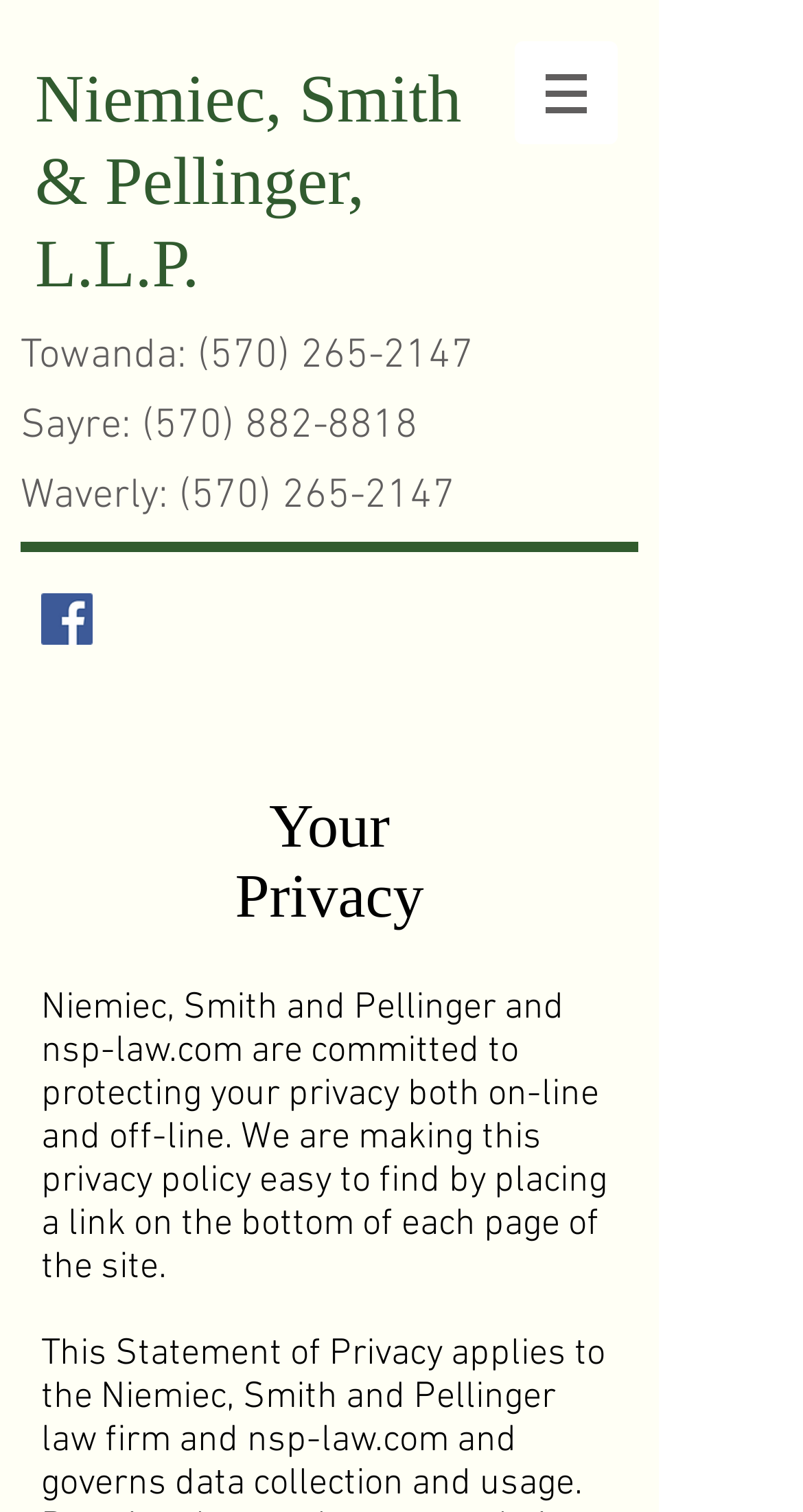Identify the bounding box of the UI component described as: "aria-label="Facebook Social Icon"".

[0.051, 0.392, 0.115, 0.426]